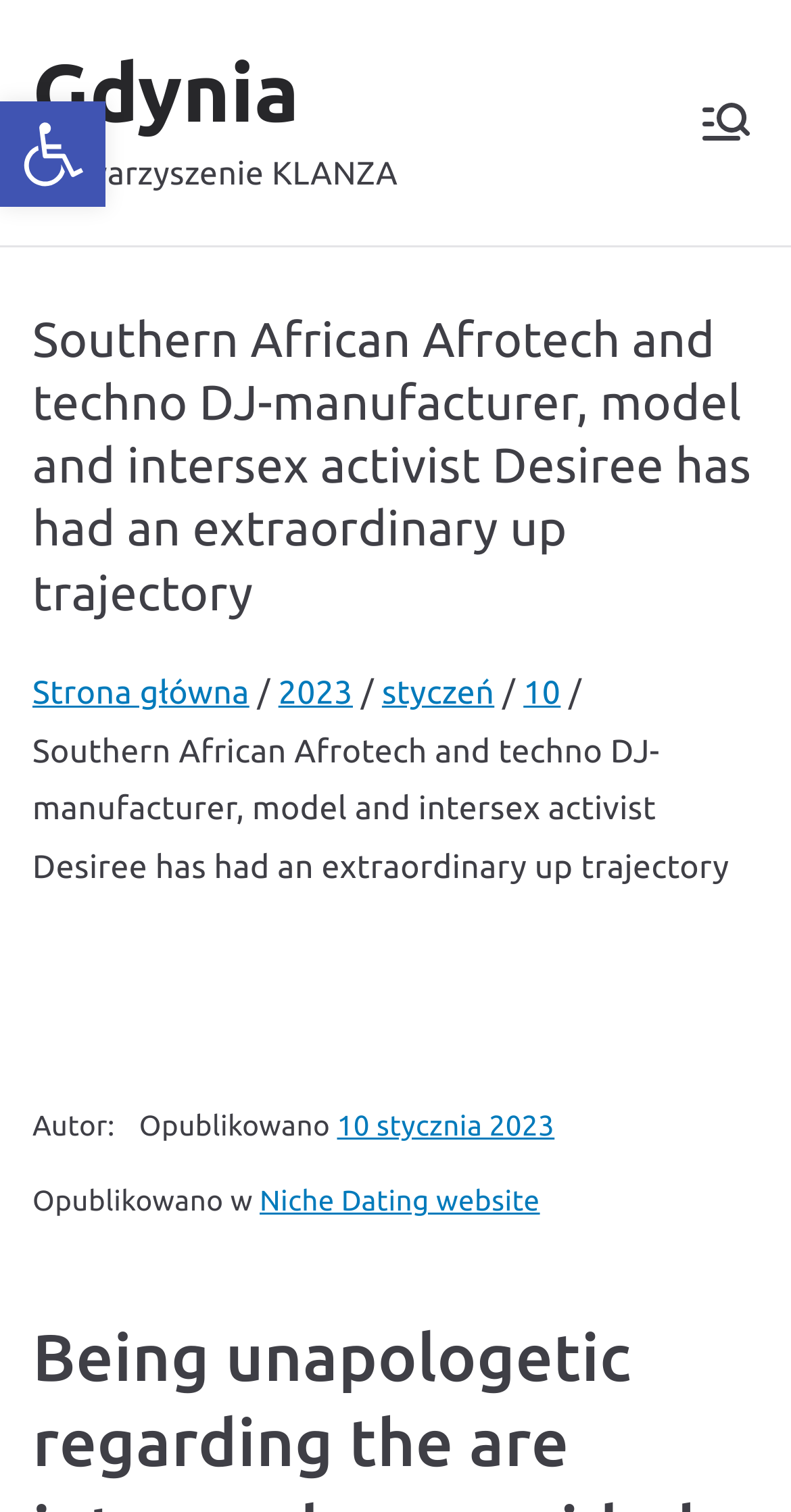Provide the bounding box coordinates, formatted as (top-left x, top-left y, bottom-right x, bottom-right y), with all values being floating point numbers between 0 and 1. Identify the bounding box of the UI element that matches the description: Gdynia

[0.041, 0.031, 0.379, 0.091]